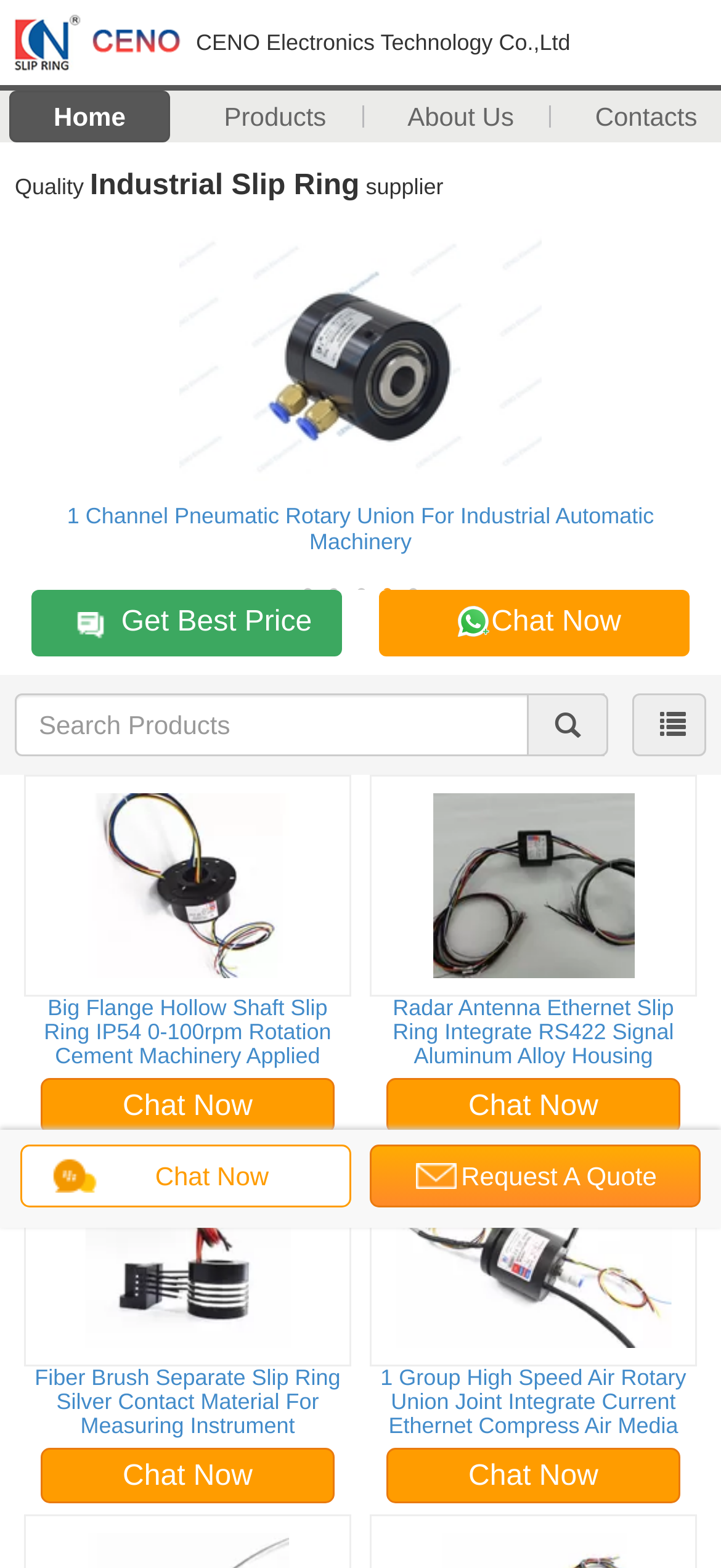Please identify the bounding box coordinates of the element I should click to complete this instruction: 'Get the best price'. The coordinates should be given as four float numbers between 0 and 1, like this: [left, top, right, bottom].

[0.044, 0.376, 0.474, 0.418]